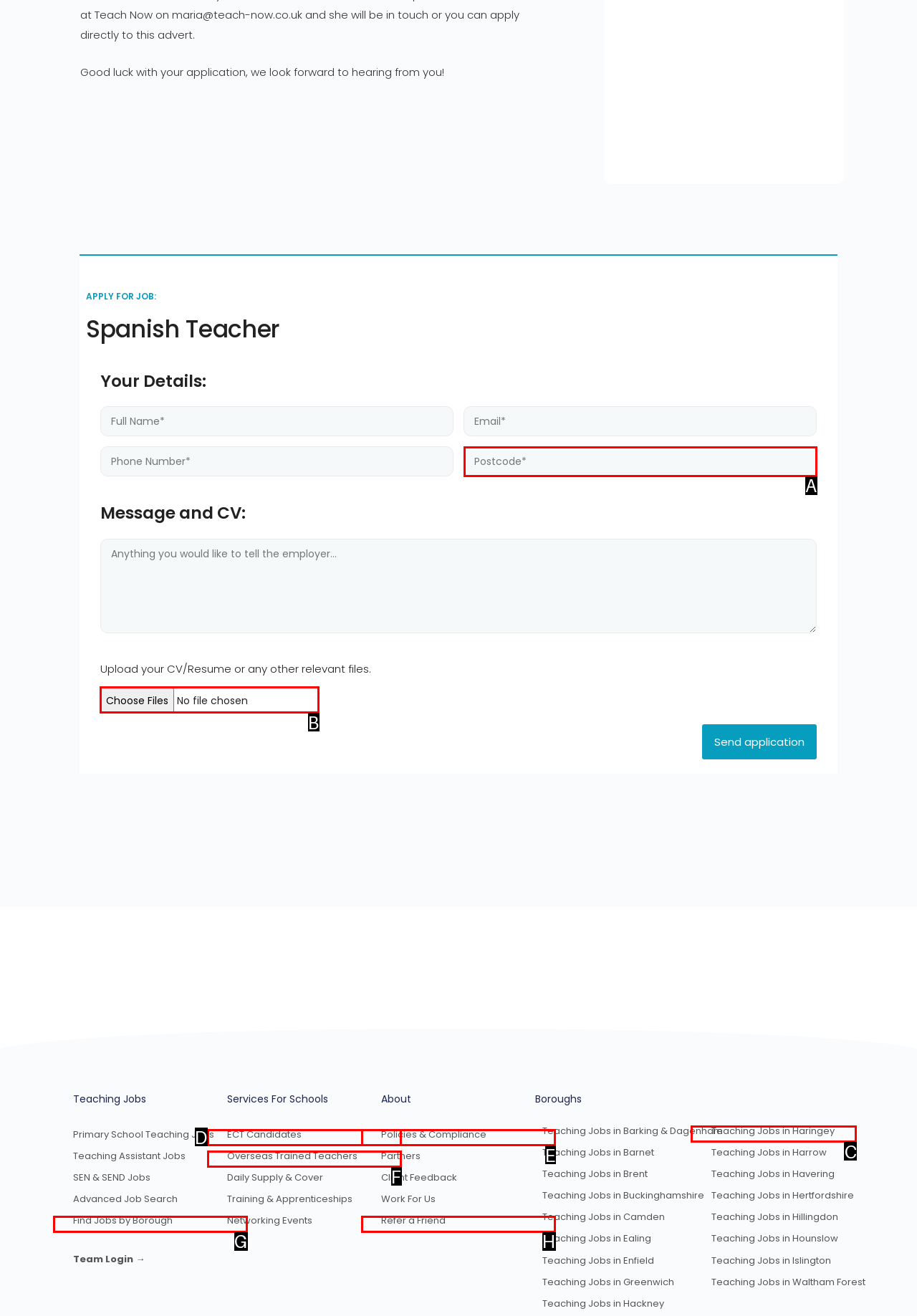Indicate the HTML element to be clicked to accomplish this task: Upload your CV/Resume or any other relevant files Respond using the letter of the correct option.

B